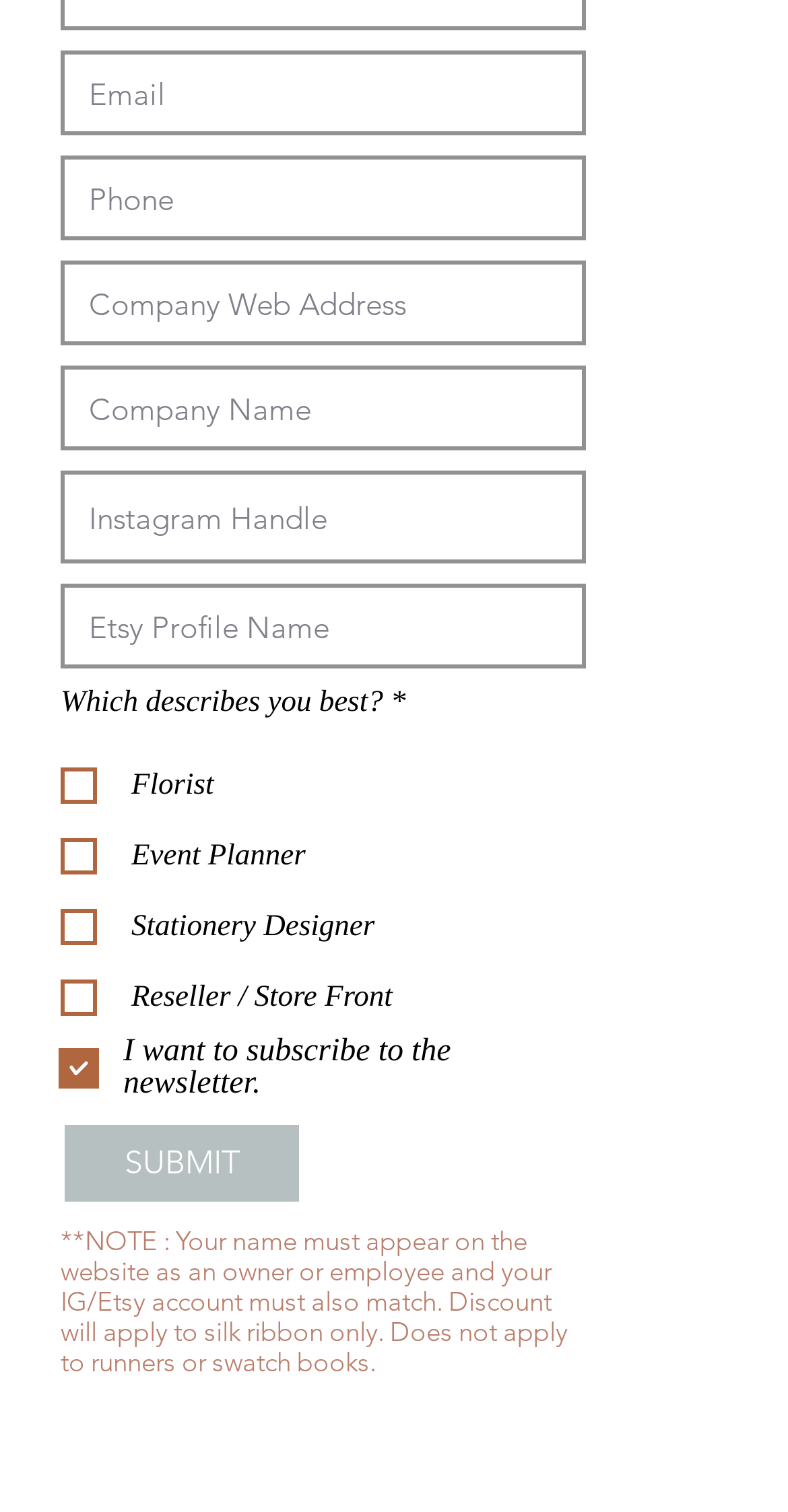Based on the element description aria-label="Email" name="email" placeholder="Email", identify the bounding box coordinates for the UI element. The coordinates should be in the format (top-left x, top-left y, bottom-right x, bottom-right y) and within the 0 to 1 range.

[0.077, 0.033, 0.744, 0.089]